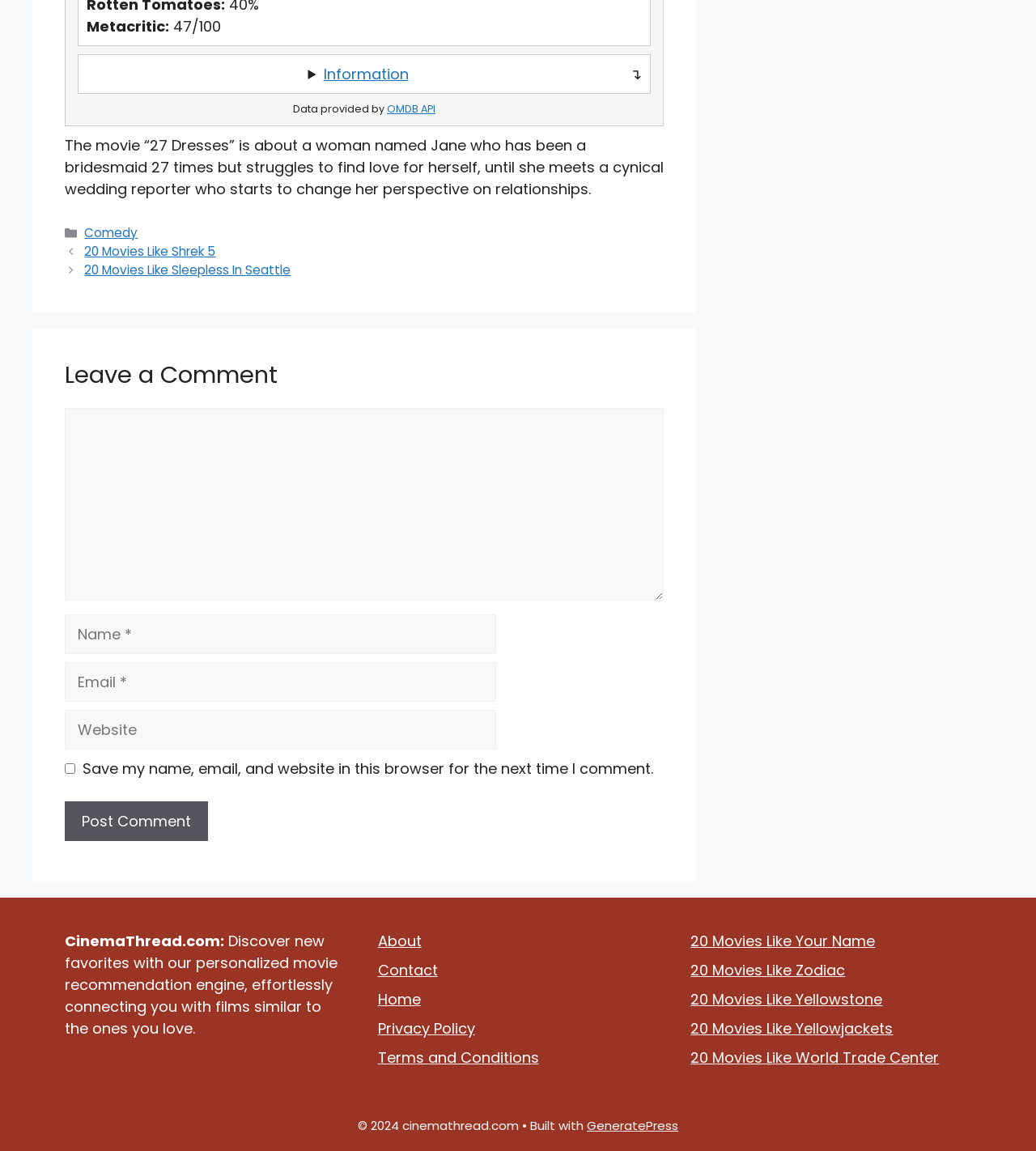Please pinpoint the bounding box coordinates for the region I should click to adhere to this instruction: "Click the 'Information' button".

[0.312, 0.055, 0.394, 0.073]